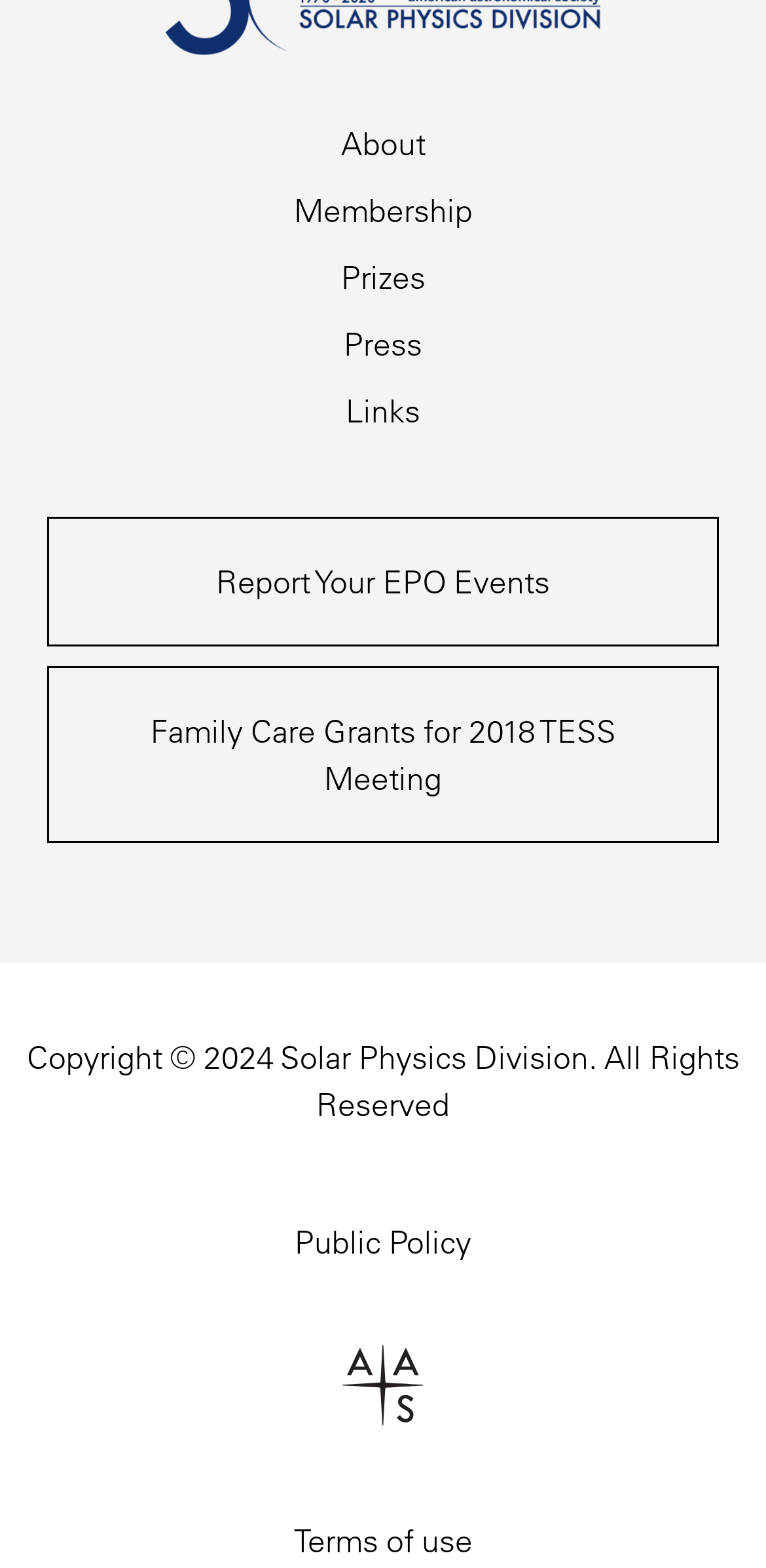Answer the question in a single word or phrase:
What is the last link in the bottom section?

Terms of use